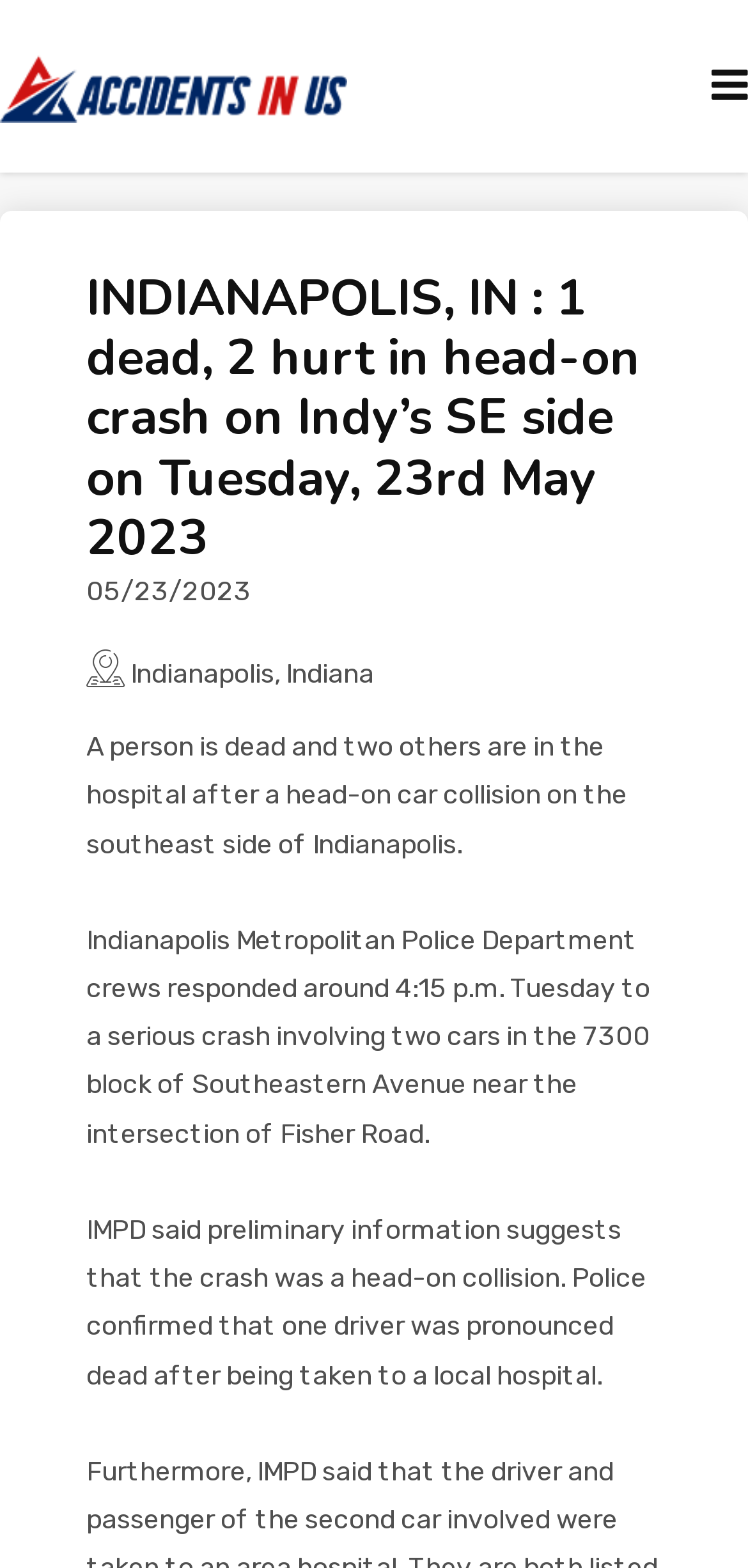Identify the bounding box coordinates for the region of the element that should be clicked to carry out the instruction: "View the thread 'A/C blowing 20 amp breaker'". The bounding box coordinates should be four float numbers between 0 and 1, i.e., [left, top, right, bottom].

None